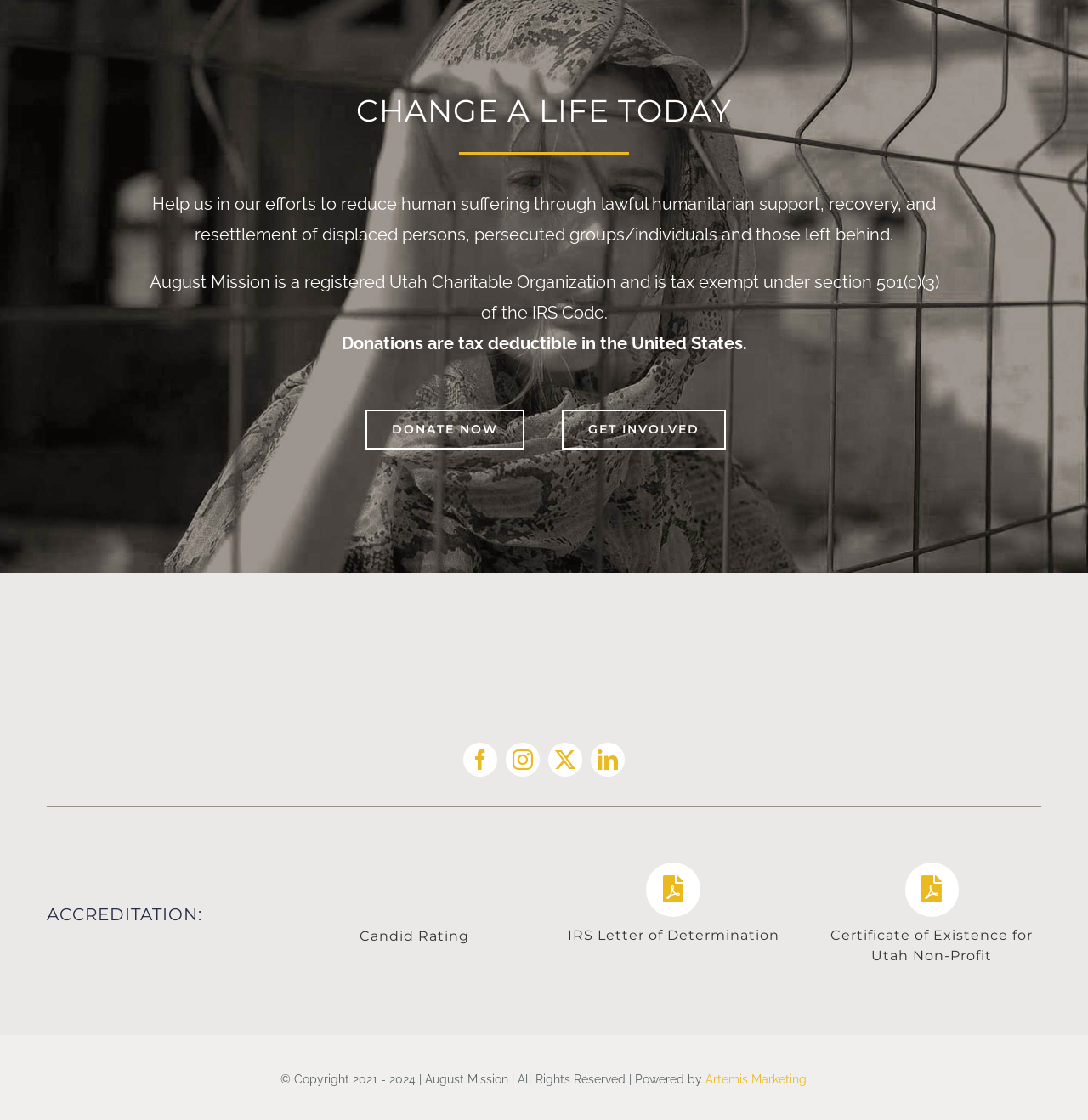Determine the bounding box coordinates of the element's region needed to click to follow the instruction: "Check the 'Candid Rating'". Provide these coordinates as four float numbers between 0 and 1, formatted as [left, top, right, bottom].

[0.331, 0.829, 0.432, 0.843]